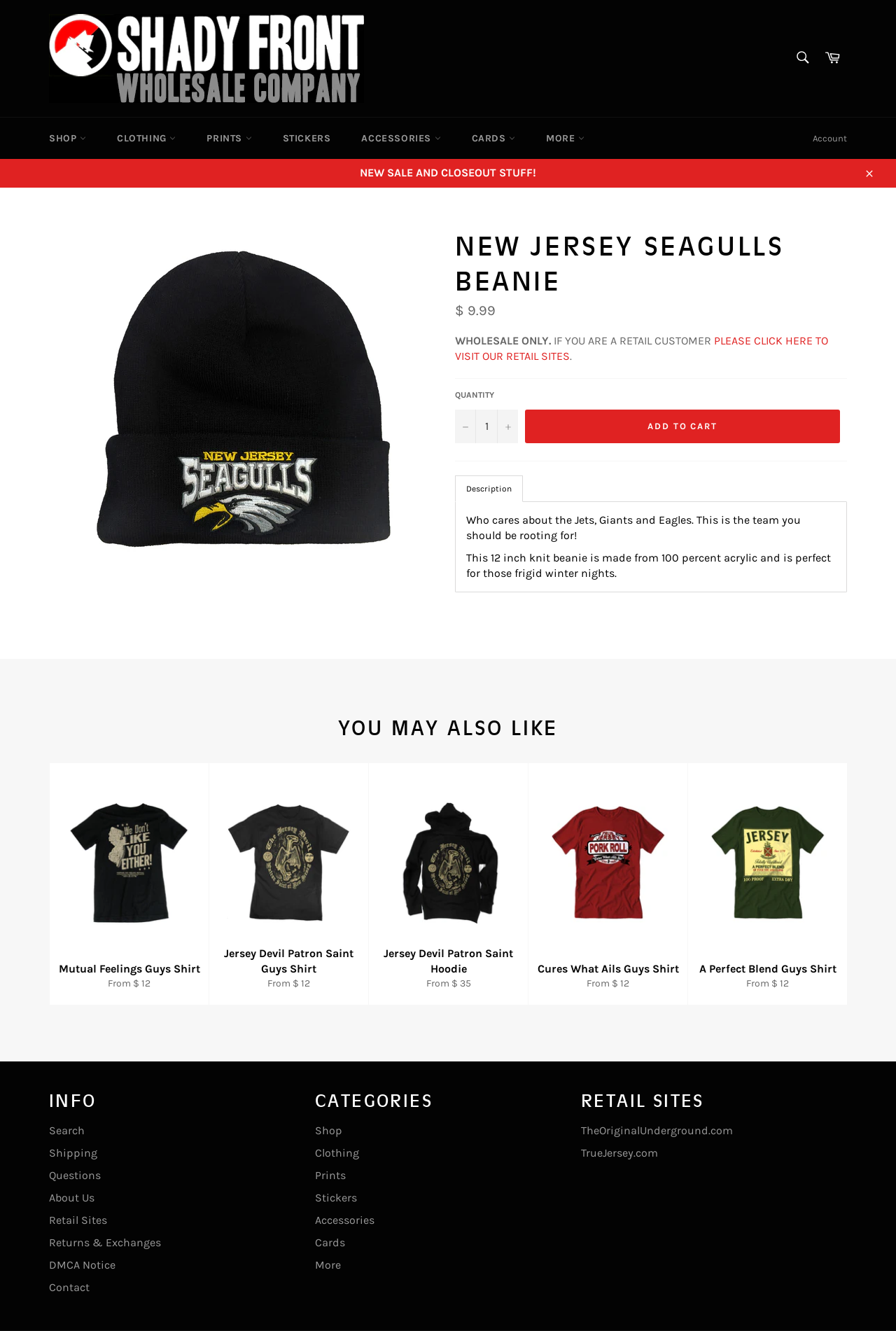What is the text of the webpage's headline?

NEW JERSEY SEAGULLS BEANIE